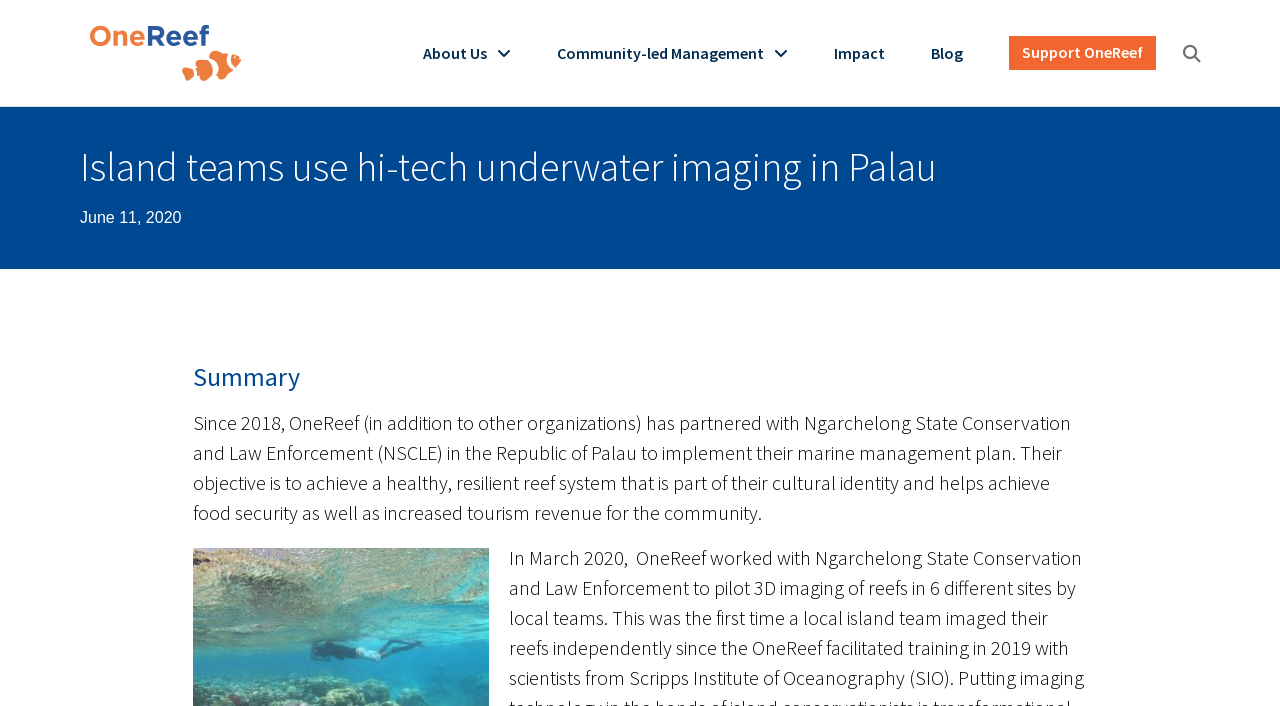What is the location of the search button?
We need a detailed and meticulous answer to the question.

I found the answer by looking at the bounding box coordinates of the search button, which has a top-left coordinate of [0.919, 0.052] and a bottom-right coordinate of [0.942, 0.099], indicating that it is located at the top-right corner of the webpage.